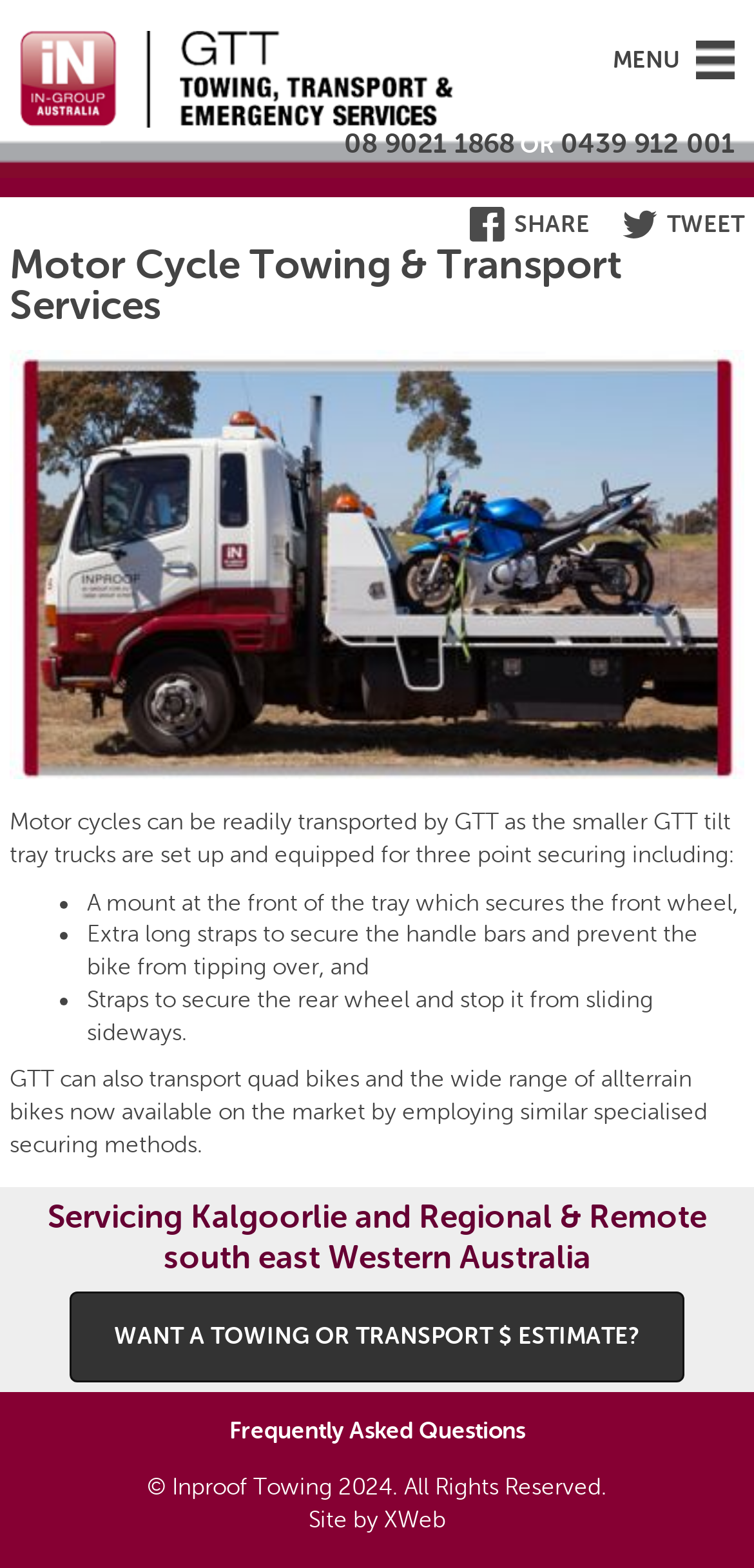Find the bounding box coordinates corresponding to the UI element with the description: "Our Business". The coordinates should be formatted as [left, top, right, bottom], with values as floats between 0 and 1.

[0.0, 0.1, 1.0, 0.15]